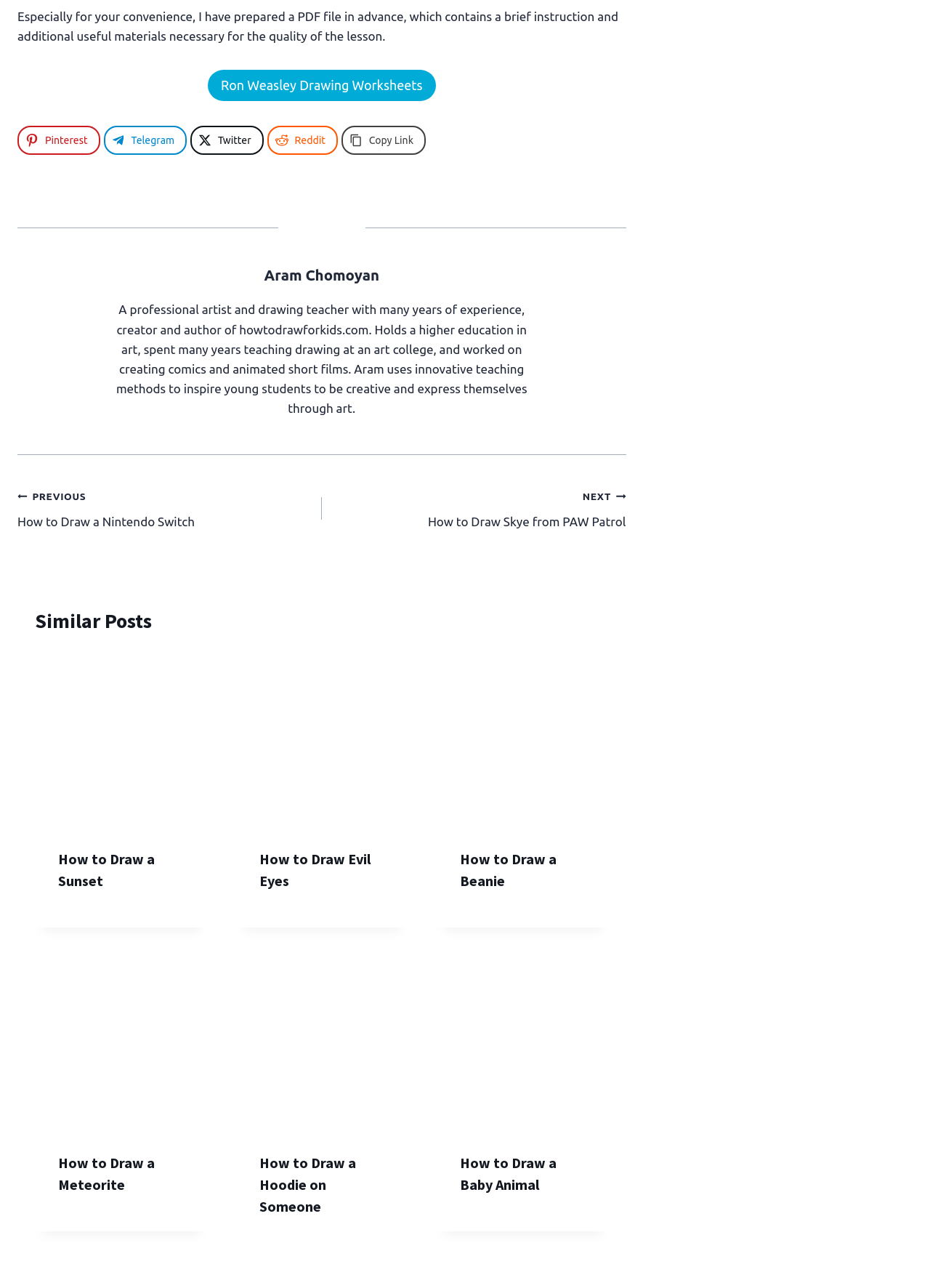Look at the image and answer the question in detail:
What is the topic of the PDF file mentioned?

The topic of the PDF file can be determined by reading the static text element that mentions the PDF file, which says 'Especially for your convenience, I have prepared a PDF file in advance, which contains a brief instruction and additional useful materials necessary for the quality of the lesson'.